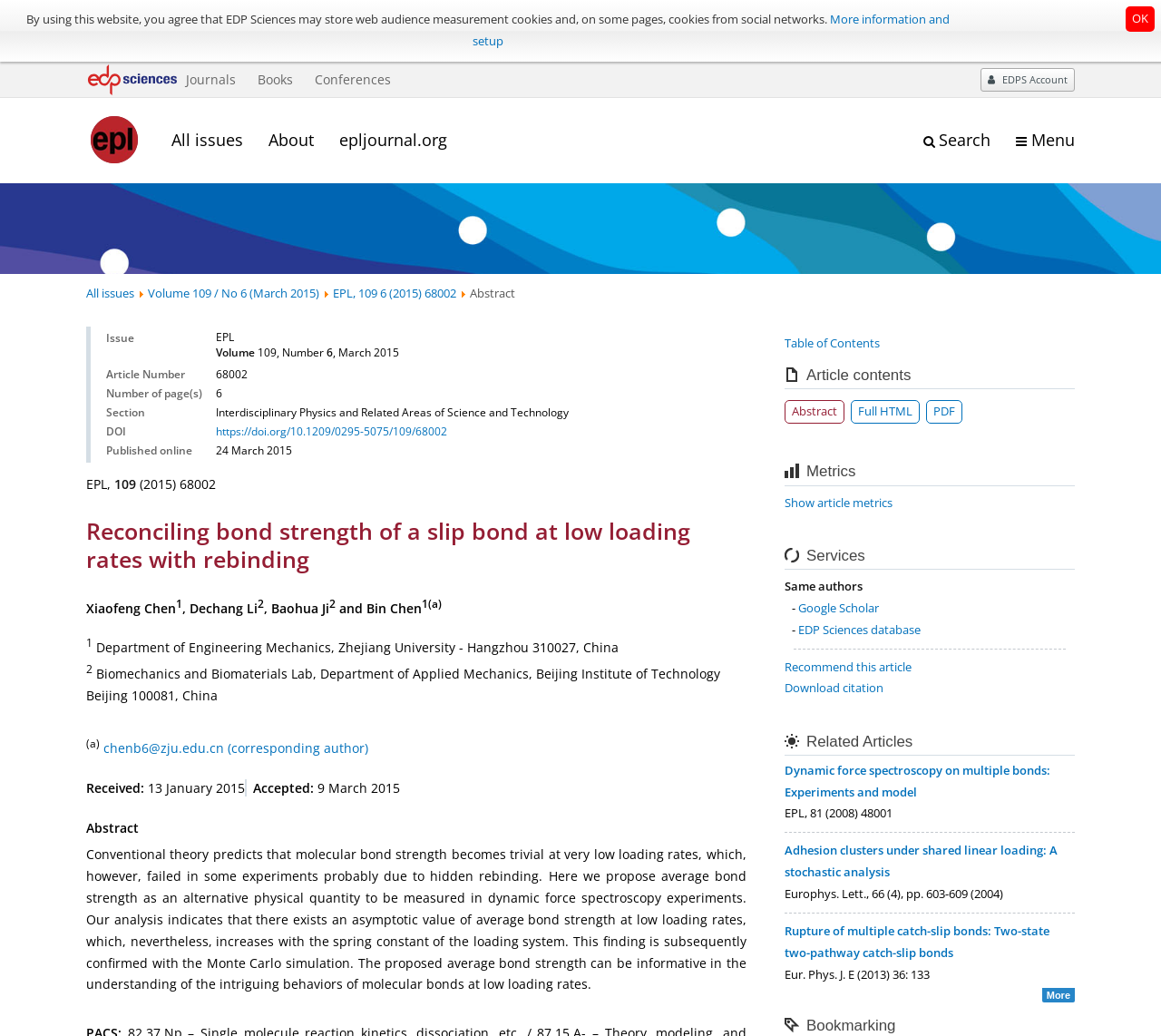What is the DOI of the article?
Please provide a single word or phrase as the answer based on the screenshot.

https://doi.org/10.1209/0295-5075/109/68002